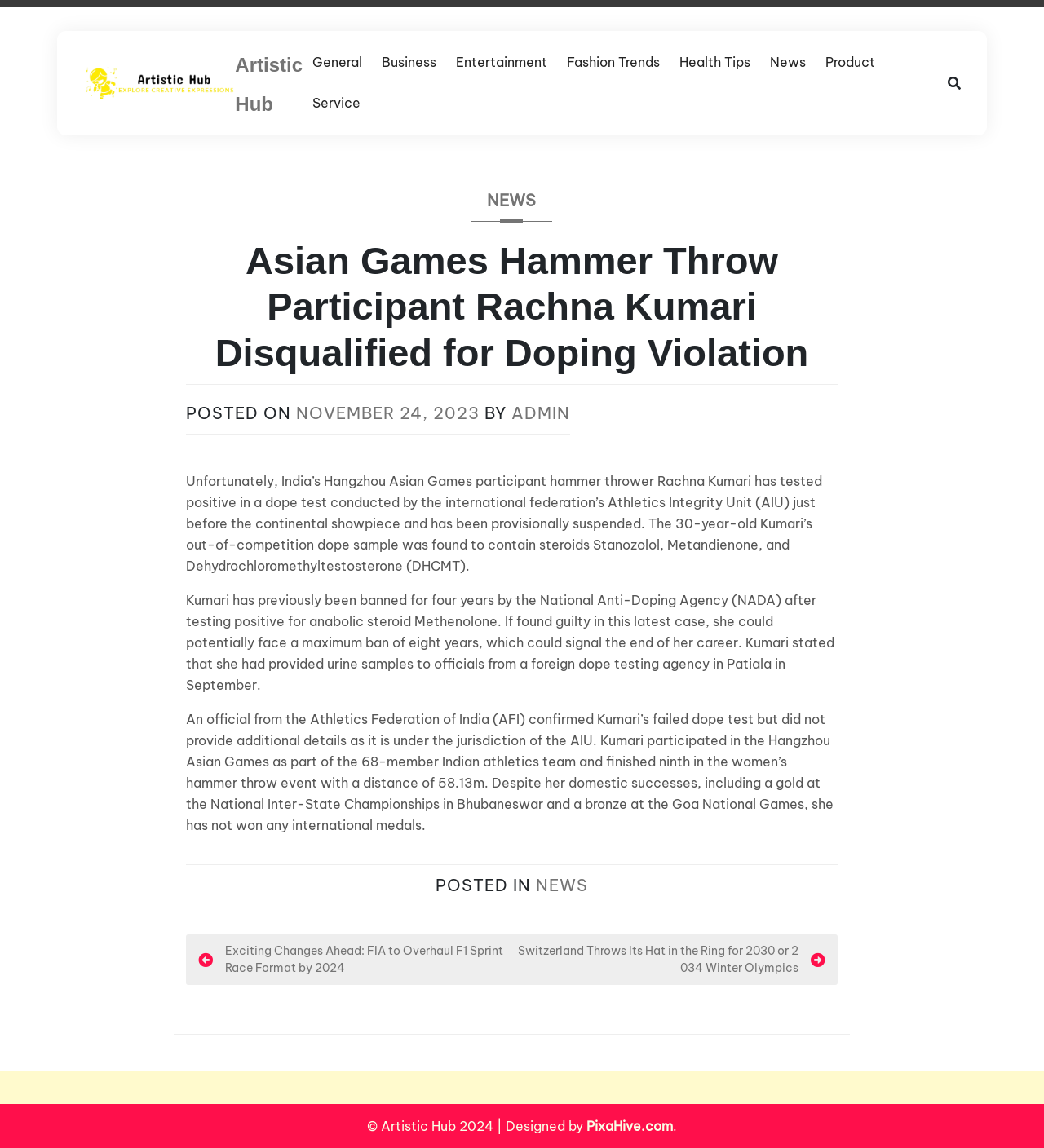Refer to the screenshot and answer the following question in detail:
What is the name of the athlete who was disqualified for doping?

I found the answer by reading the article's heading, which states 'Asian Games Hammer Throw Participant Rachna Kumari Disqualified for Doping Violation'. This indicates that Rachna Kumari is the athlete who was disqualified for doping.